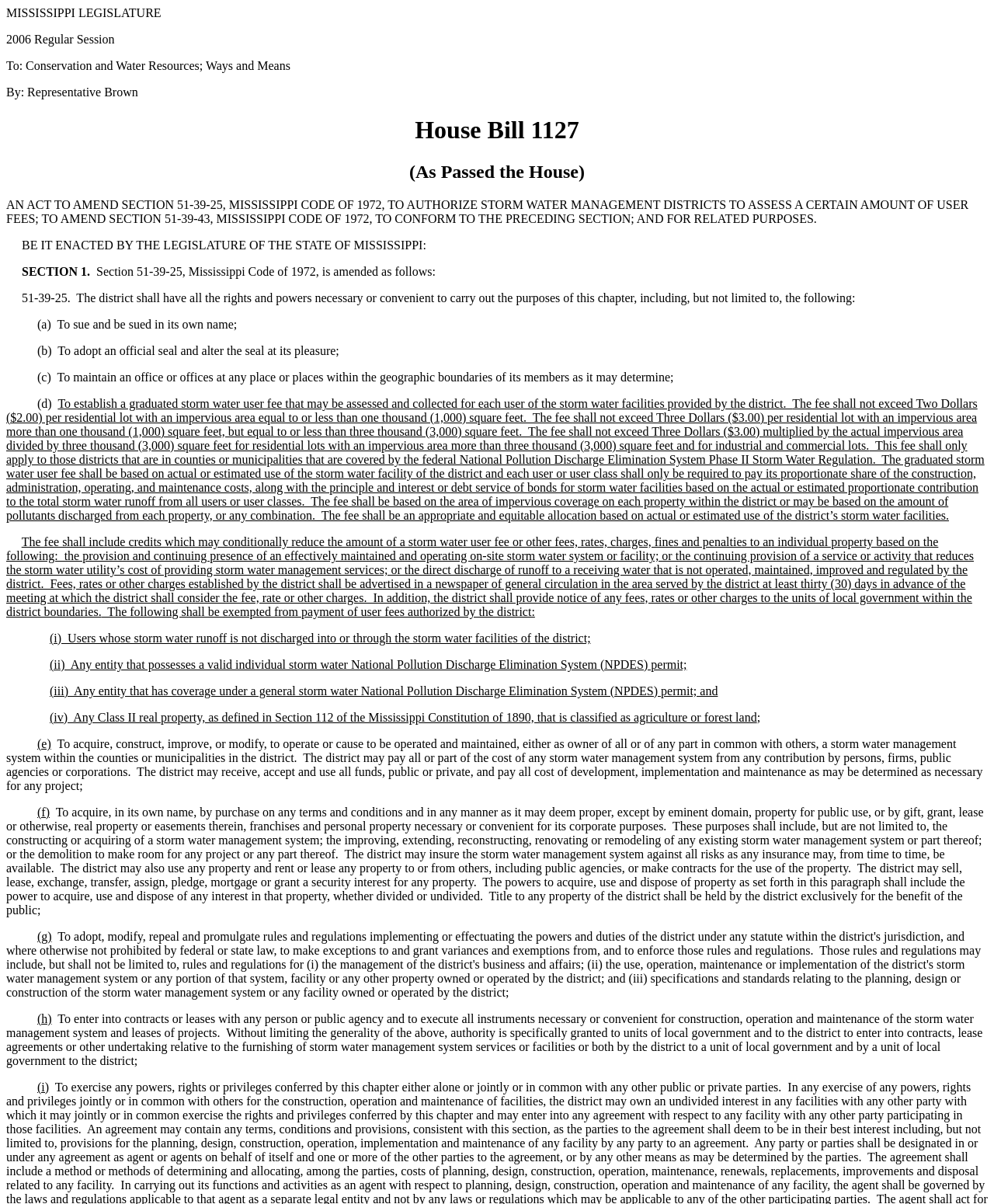Identify and provide the text content of the webpage's primary headline.

House Bill 1127